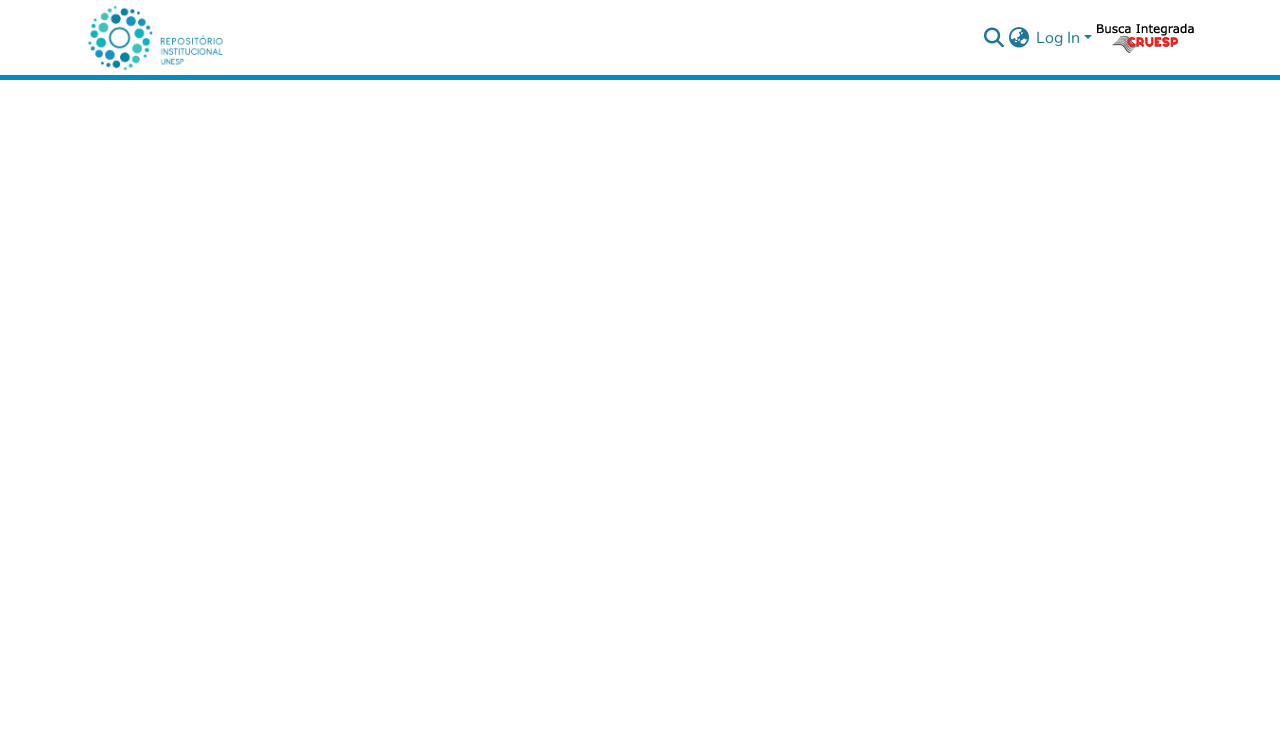What is the shape of the search icon?
Deliver a detailed and extensive answer to the question.

The search icon is represented by the Unicode character '', which is a square shape. This icon is located next to the search textbox.